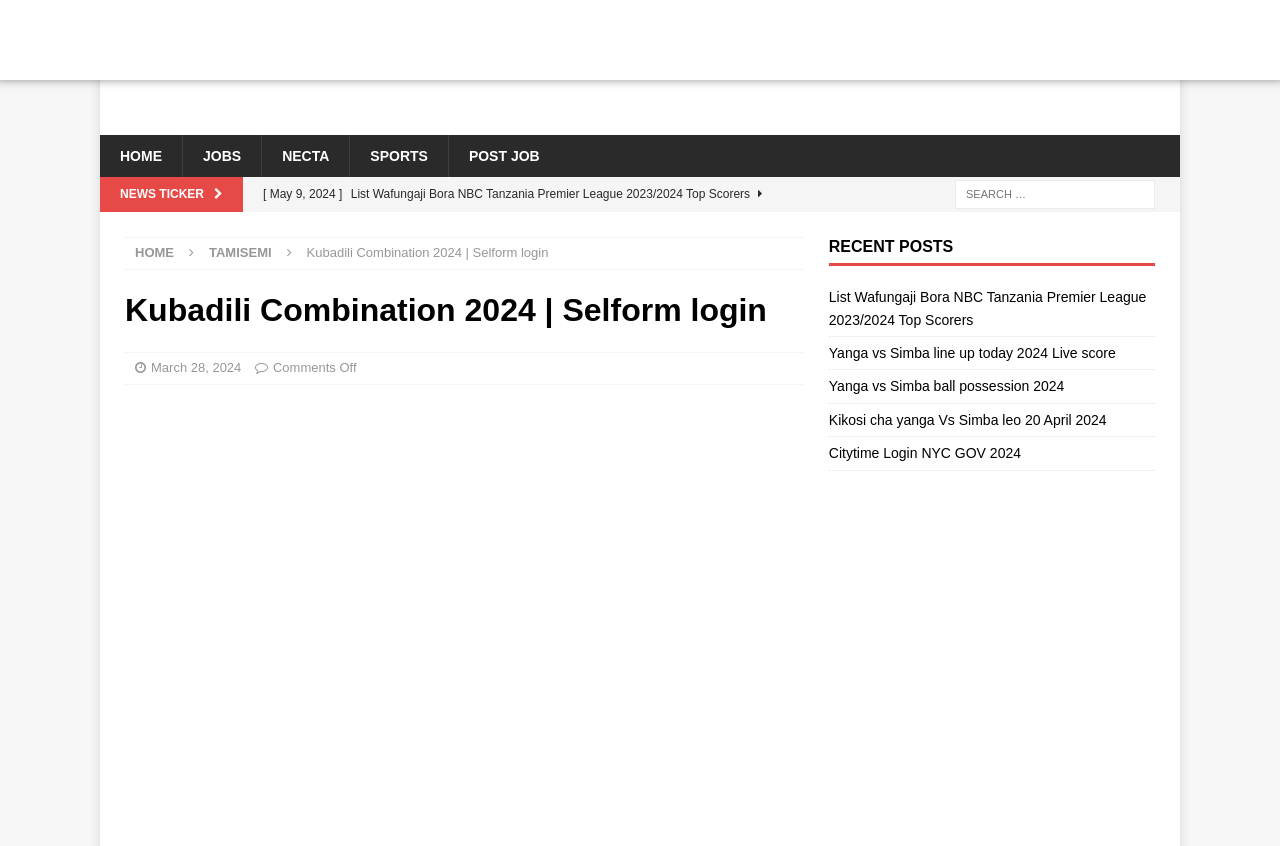From the details in the image, provide a thorough response to the question: How many navigation links are there?

I counted the number of links in the top navigation bar, which are 'HOME', 'JOBS', 'NECTA', 'SPORTS', 'POST JOB', and the logo link. There are 6 navigation links in total.